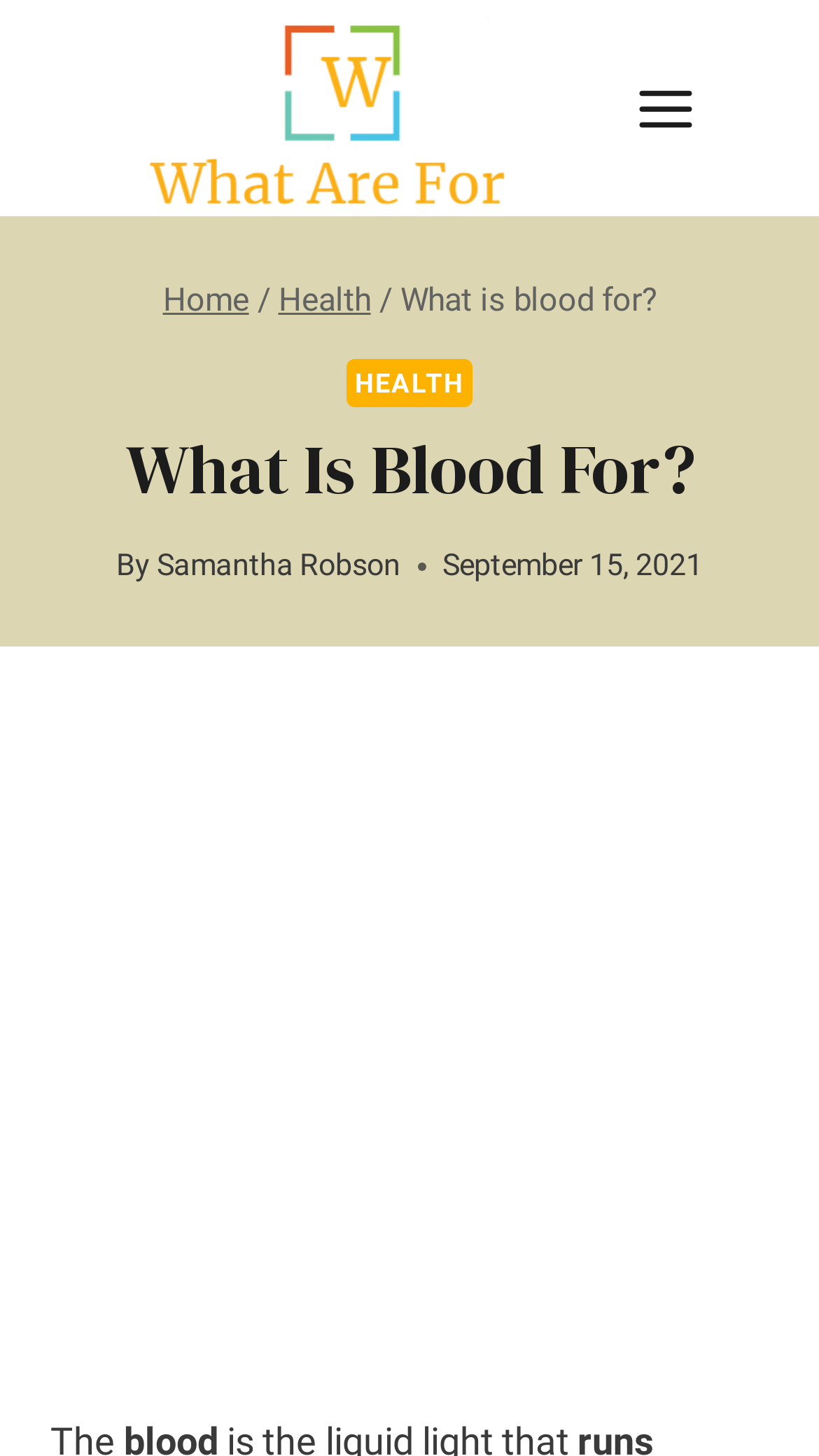When was this article published?
Please describe in detail the information shown in the image to answer the question.

The publication date can be found below the author's name and is written as 'September 15, 2021'.